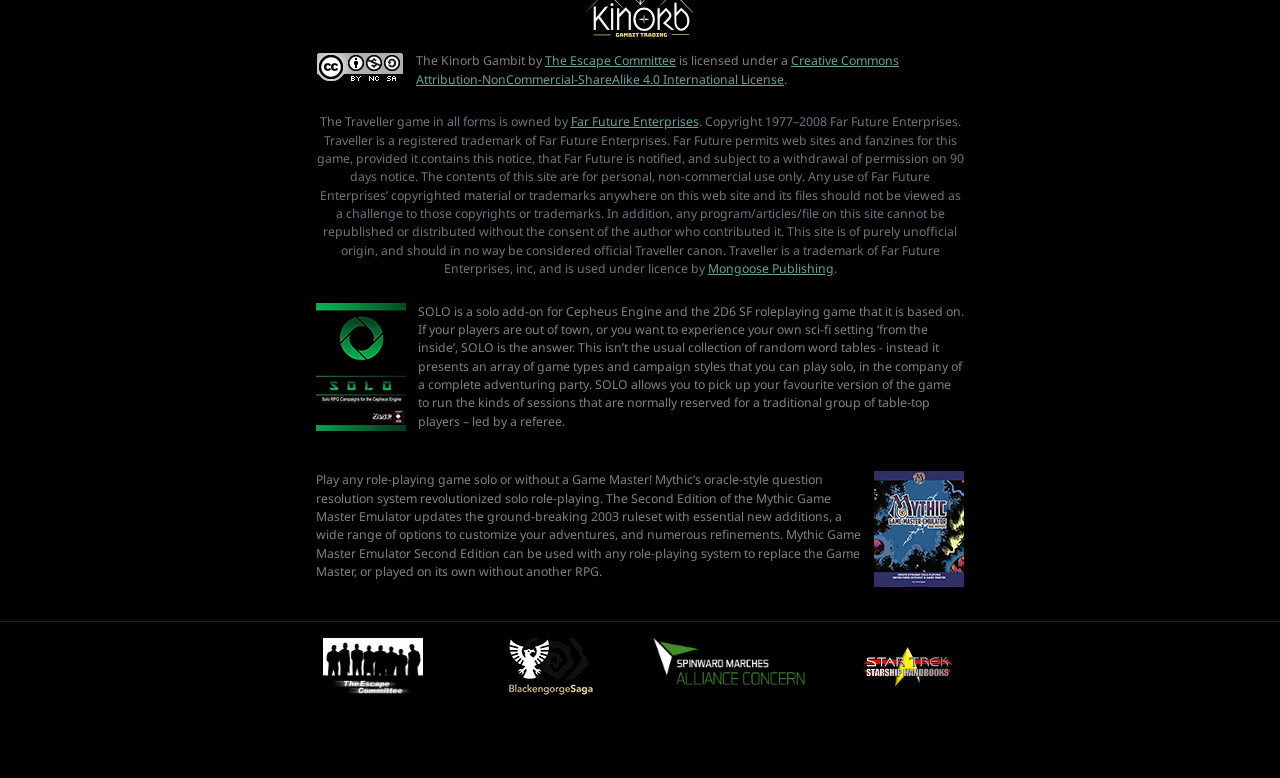Please specify the bounding box coordinates of the element that should be clicked to execute the given instruction: 'Explore the Zozer Games: Solo page'. Ensure the coordinates are four float numbers between 0 and 1, expressed as [left, top, right, bottom].

[0.247, 0.389, 0.327, 0.575]